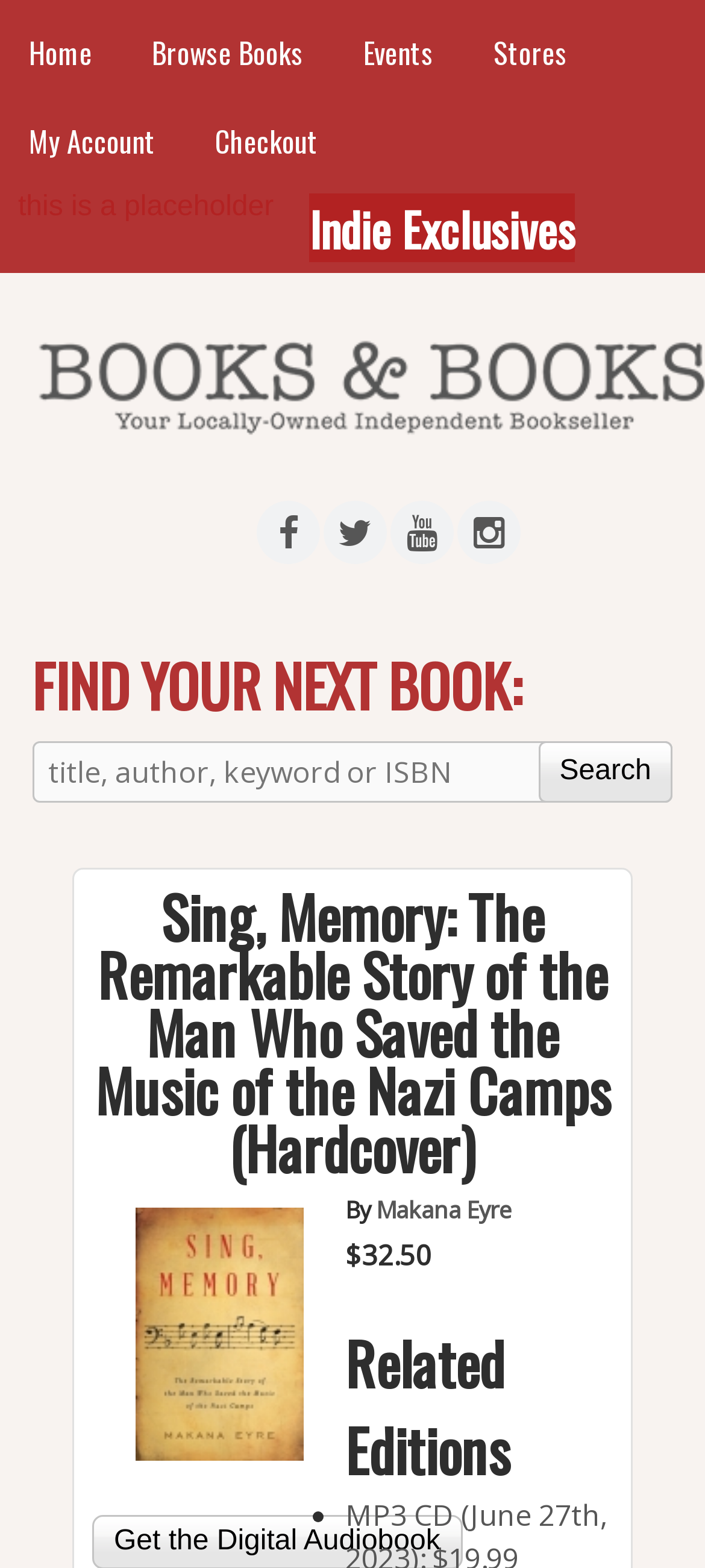What is the main title displayed on this webpage?

Books & Books